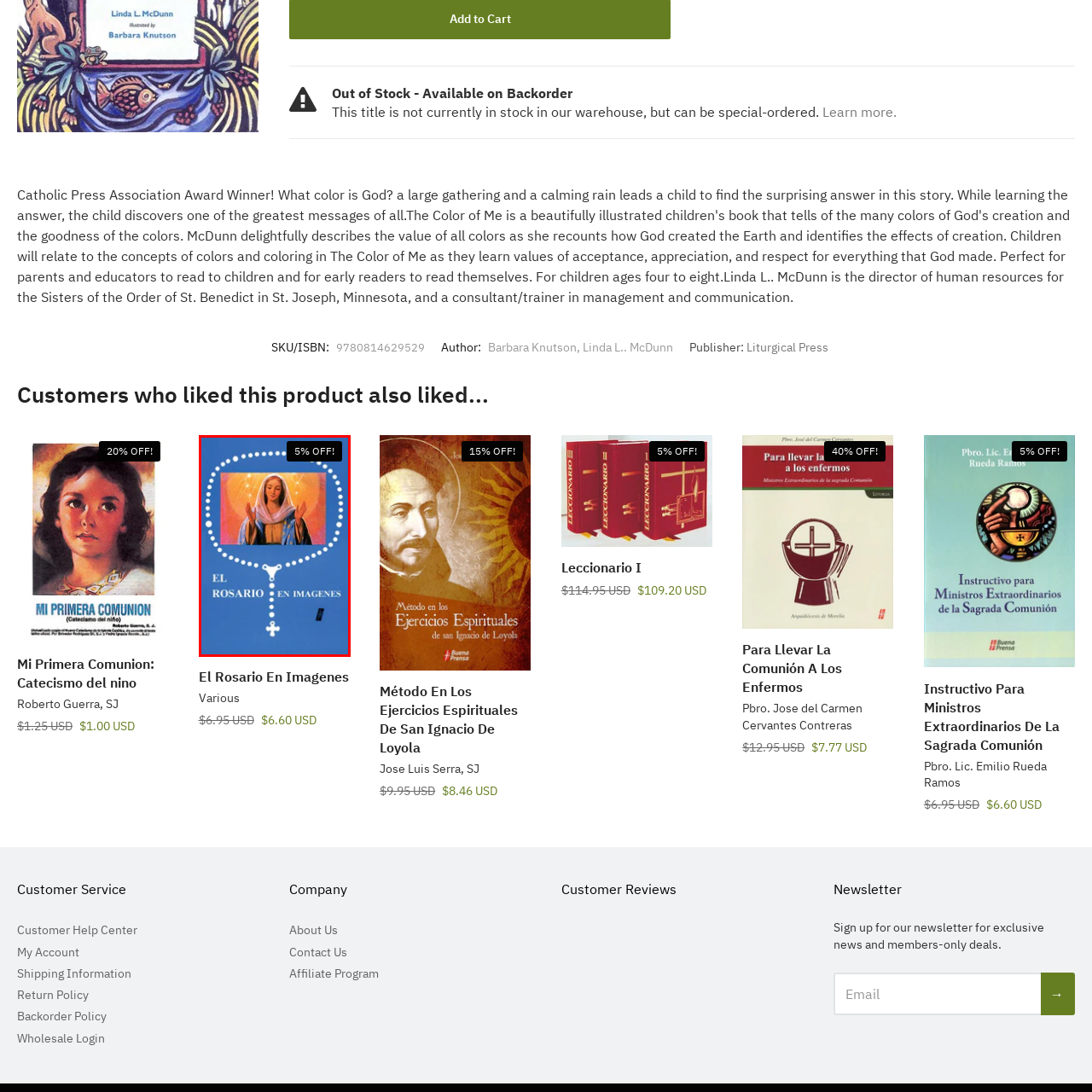What is the discount offered on the book?
Analyze the content within the red bounding box and offer a detailed answer to the question.

A banner on the book cover indicates a '5% OFF!' discount, enticing potential buyers with a special offer.